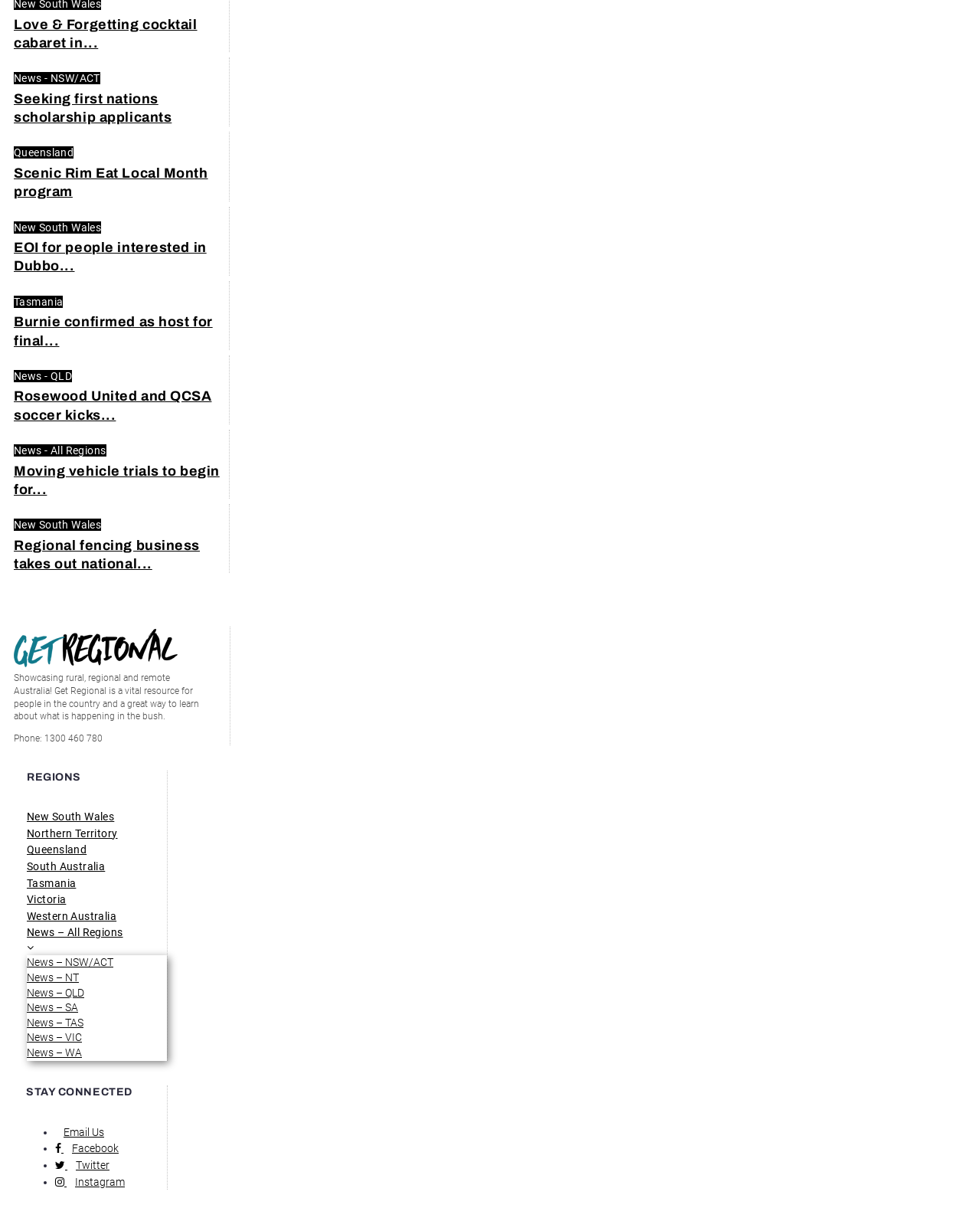What is the phone number mentioned on the webpage? Based on the image, give a response in one word or a short phrase.

1300 460 780